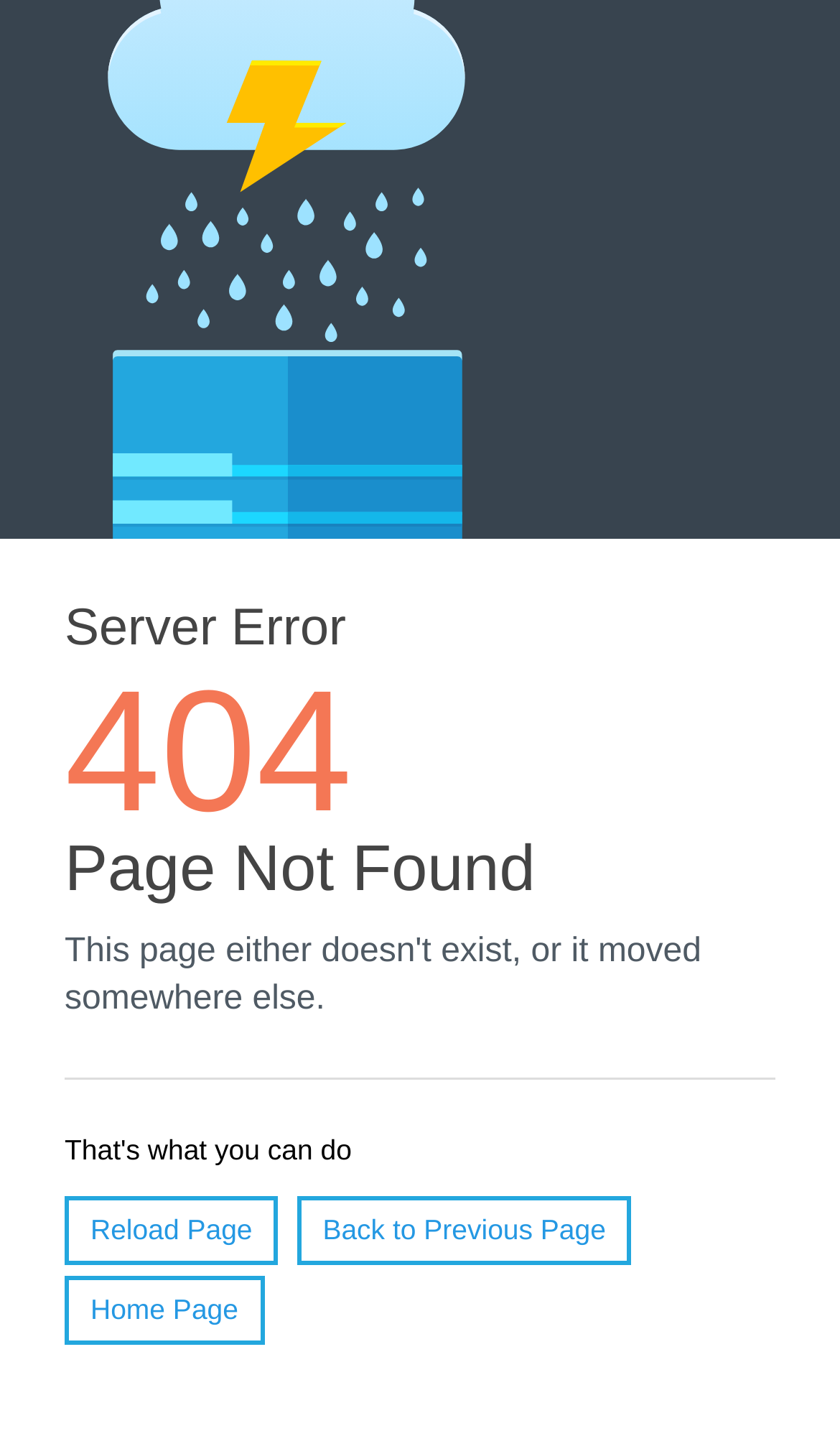Identify the bounding box for the UI element specified in this description: "Back to Previous Page". The coordinates must be four float numbers between 0 and 1, formatted as [left, top, right, bottom].

[0.353, 0.836, 0.752, 0.884]